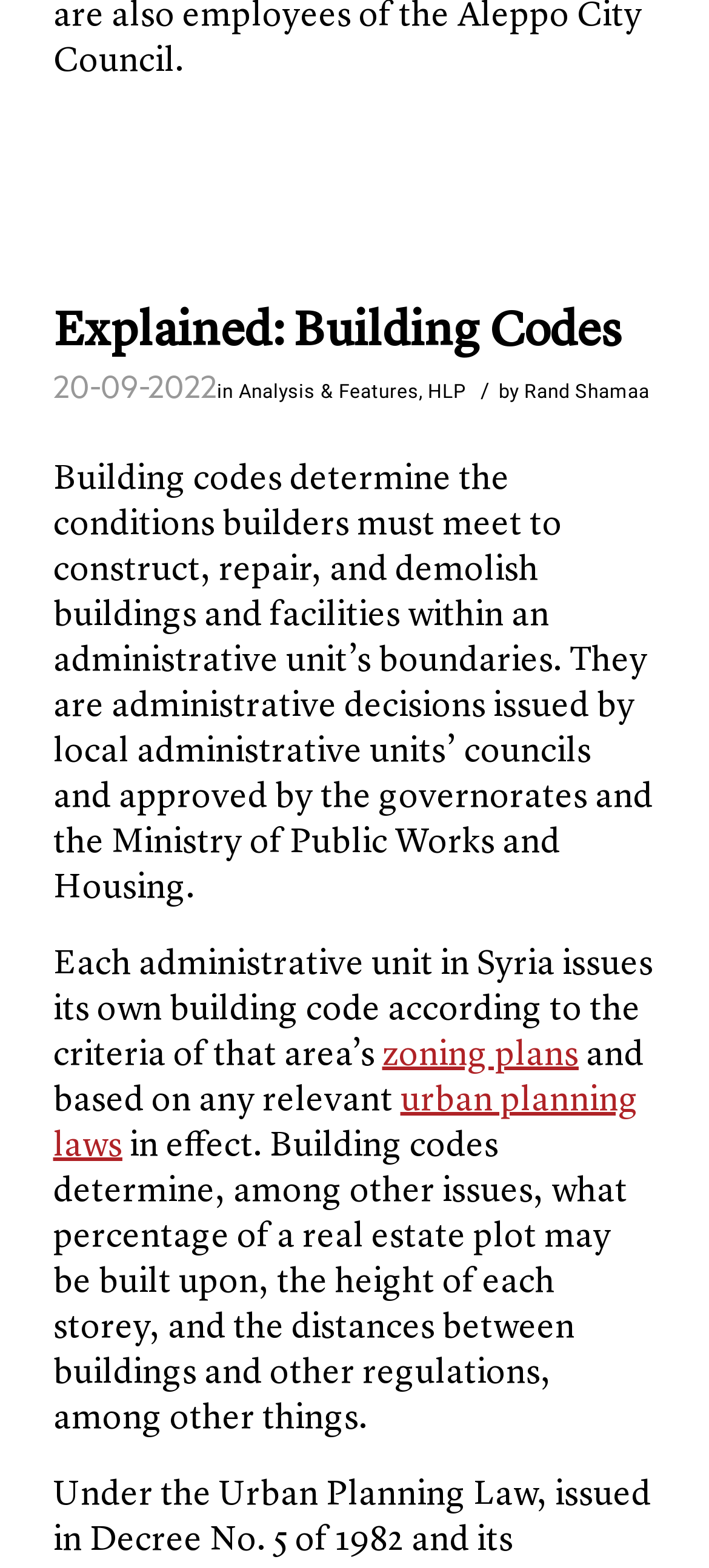Who is the author of the article?
Please give a detailed and thorough answer to the question, covering all relevant points.

The author of the article can be determined by looking at the link 'Rand Shamaa' which is present in the header section of the webpage, indicating that Rand Shamaa is the author of the article.